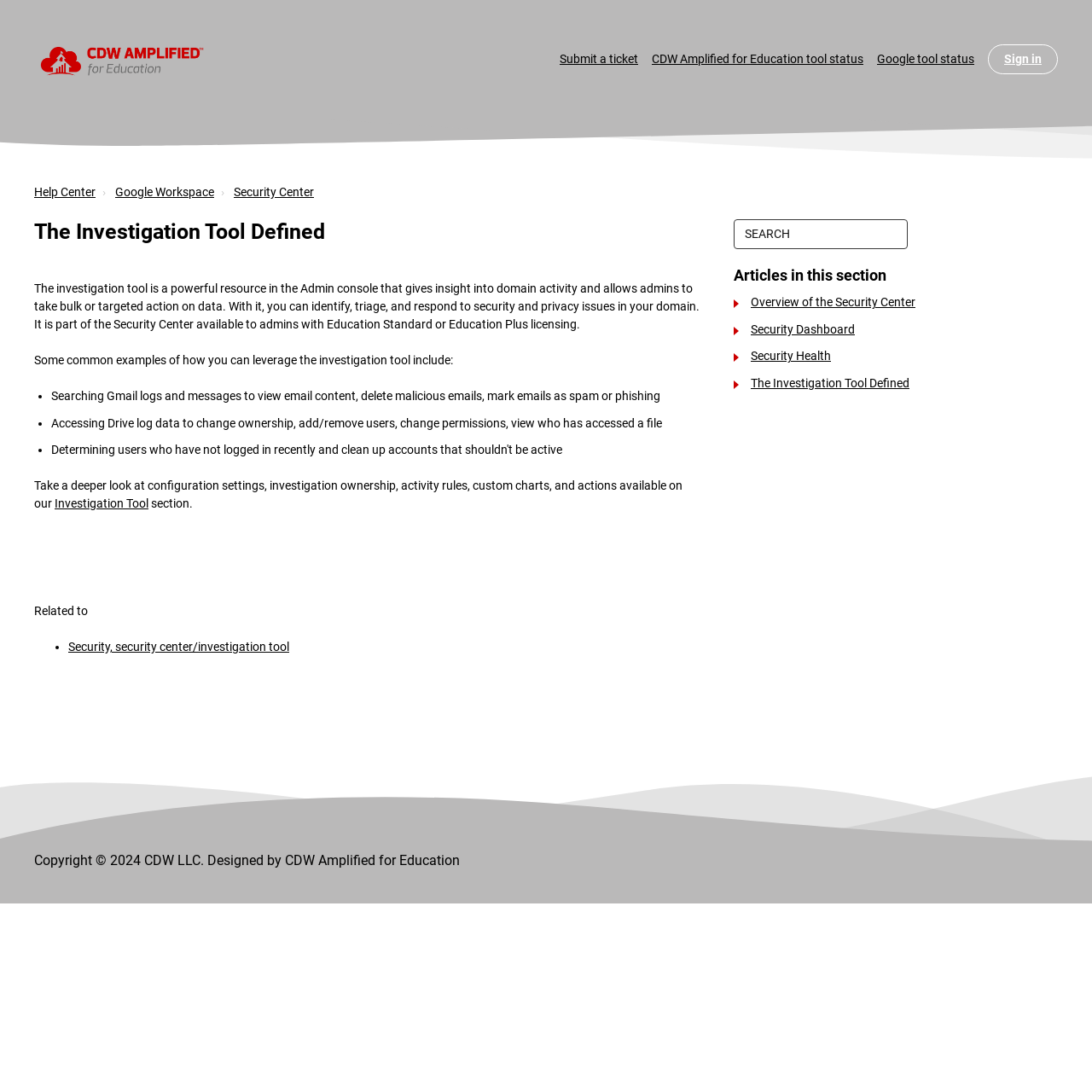Kindly determine the bounding box coordinates of the area that needs to be clicked to fulfill this instruction: "Go to the 'Security Center'".

[0.198, 0.168, 0.288, 0.184]